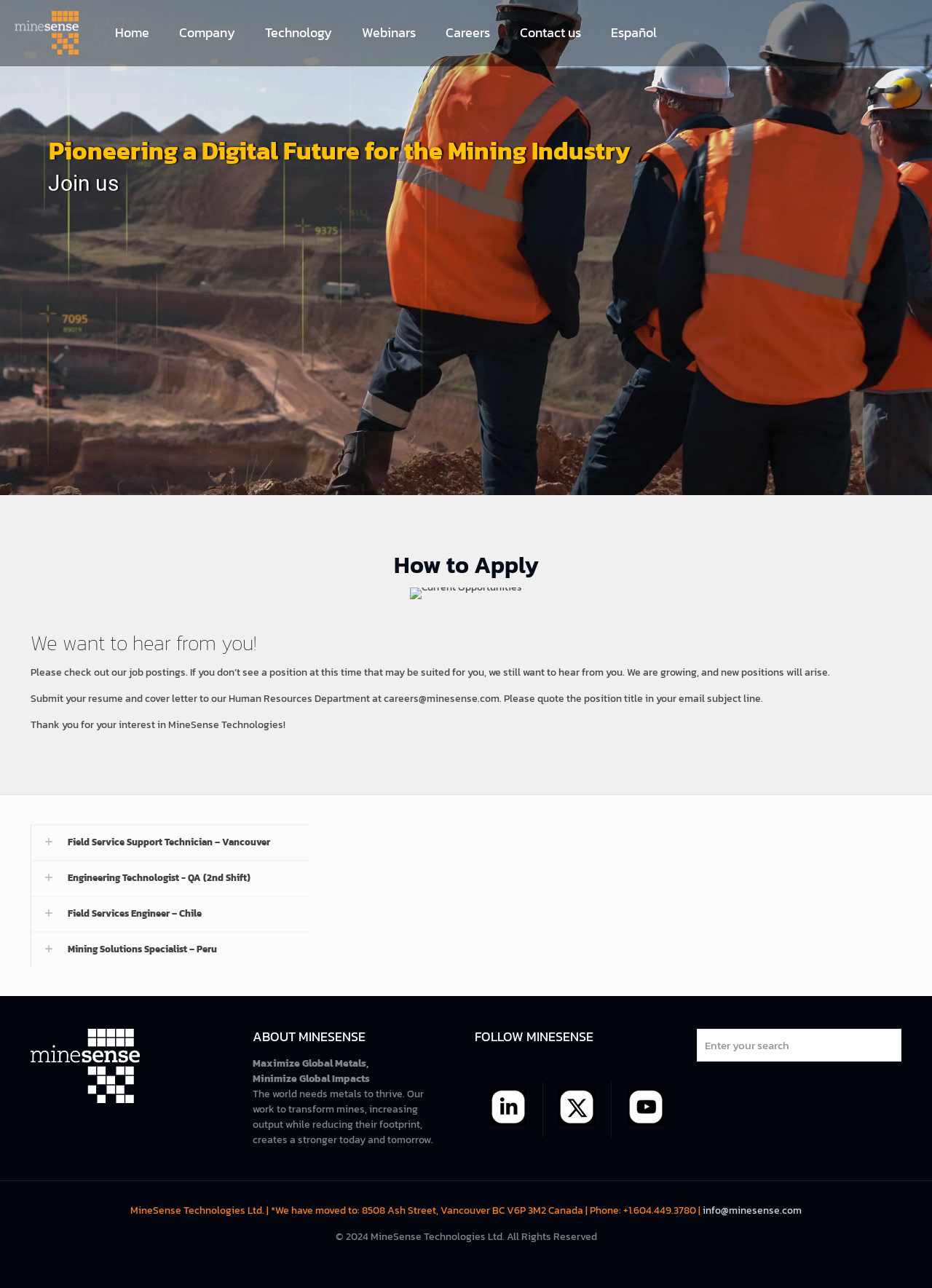Respond with a single word or phrase for the following question: 
What are the three social media links at the bottom of the webpage?

Image 1, Image 2, Image 3